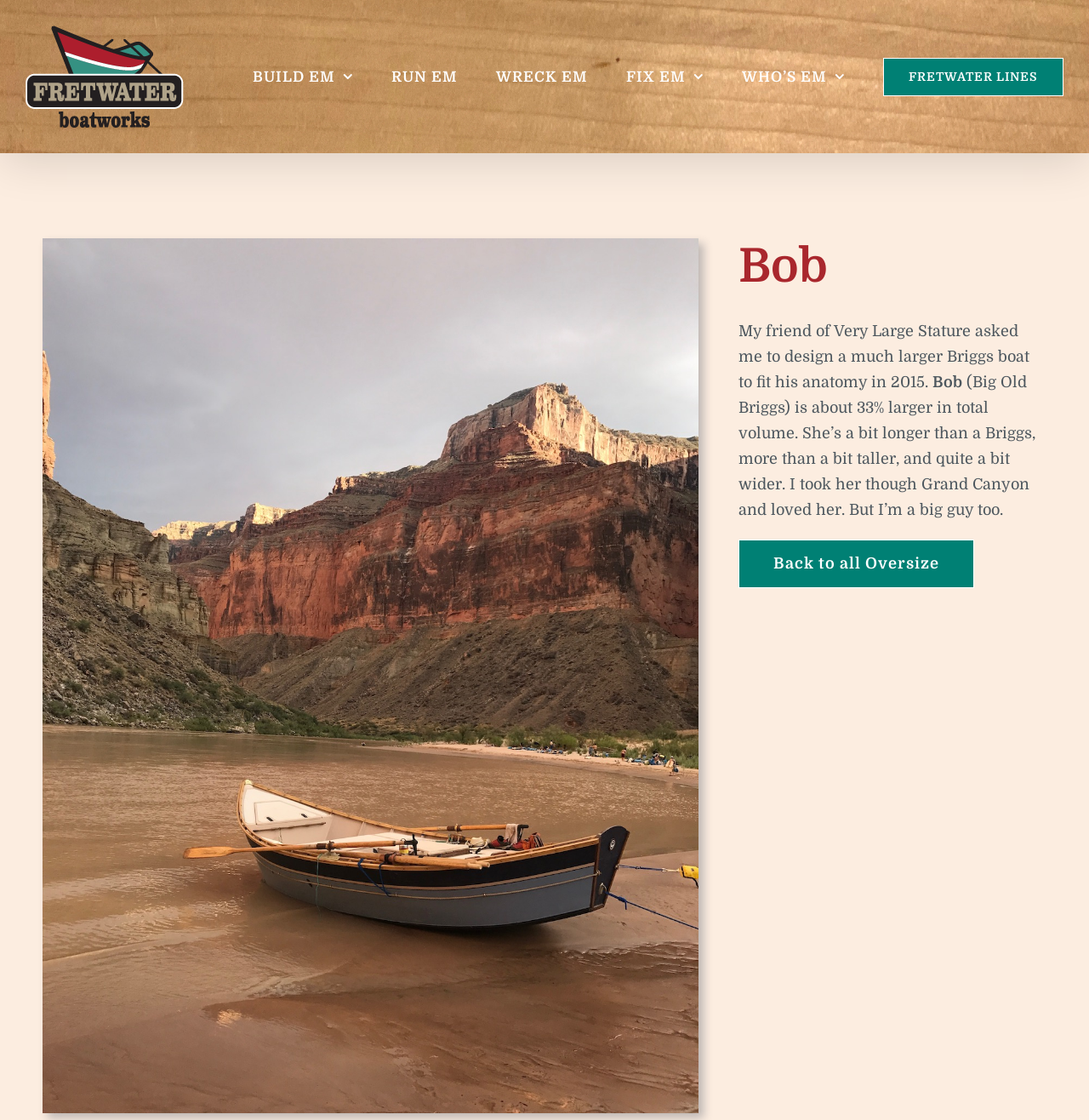Identify the bounding box coordinates for the region to click in order to carry out this instruction: "Go back to all Oversize". Provide the coordinates using four float numbers between 0 and 1, formatted as [left, top, right, bottom].

[0.678, 0.482, 0.895, 0.525]